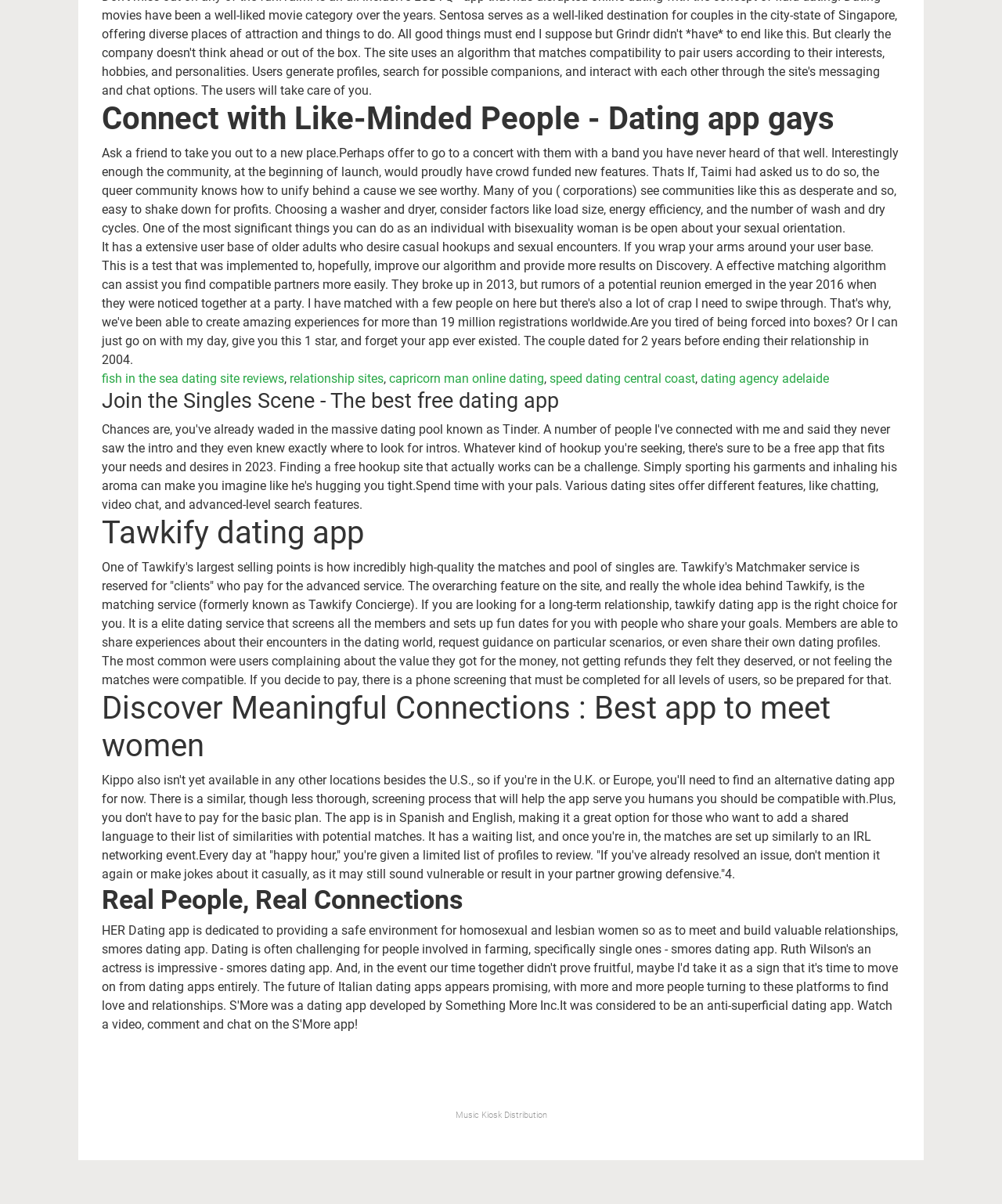Find the bounding box coordinates corresponding to the UI element with the description: "relationship sites". The coordinates should be formatted as [left, top, right, bottom], with values as floats between 0 and 1.

[0.289, 0.308, 0.383, 0.321]